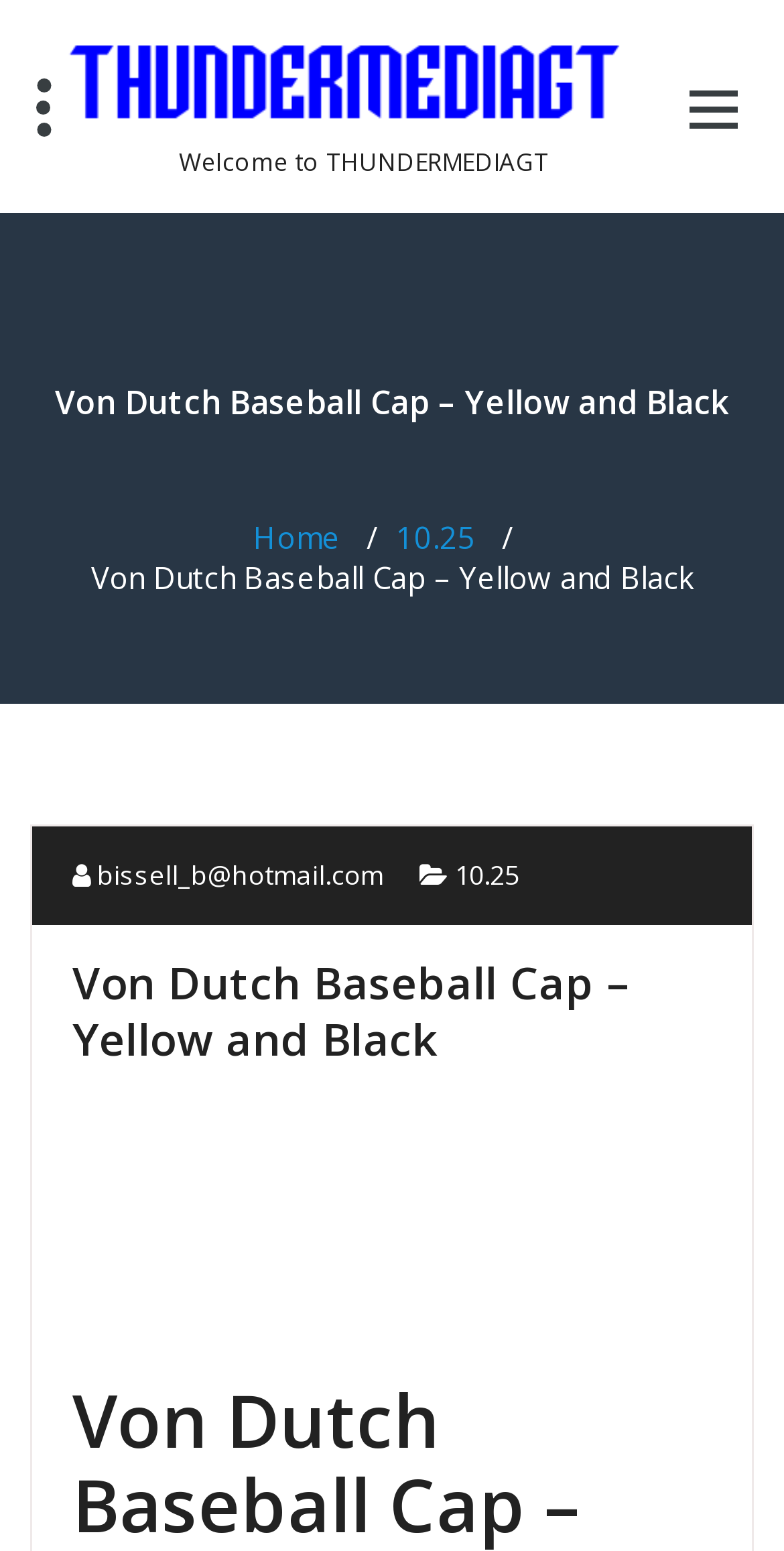Find the bounding box coordinates of the UI element according to this description: "parent_node: Welcome to THUNDERMEDIAGT".

[0.069, 0.024, 0.859, 0.089]